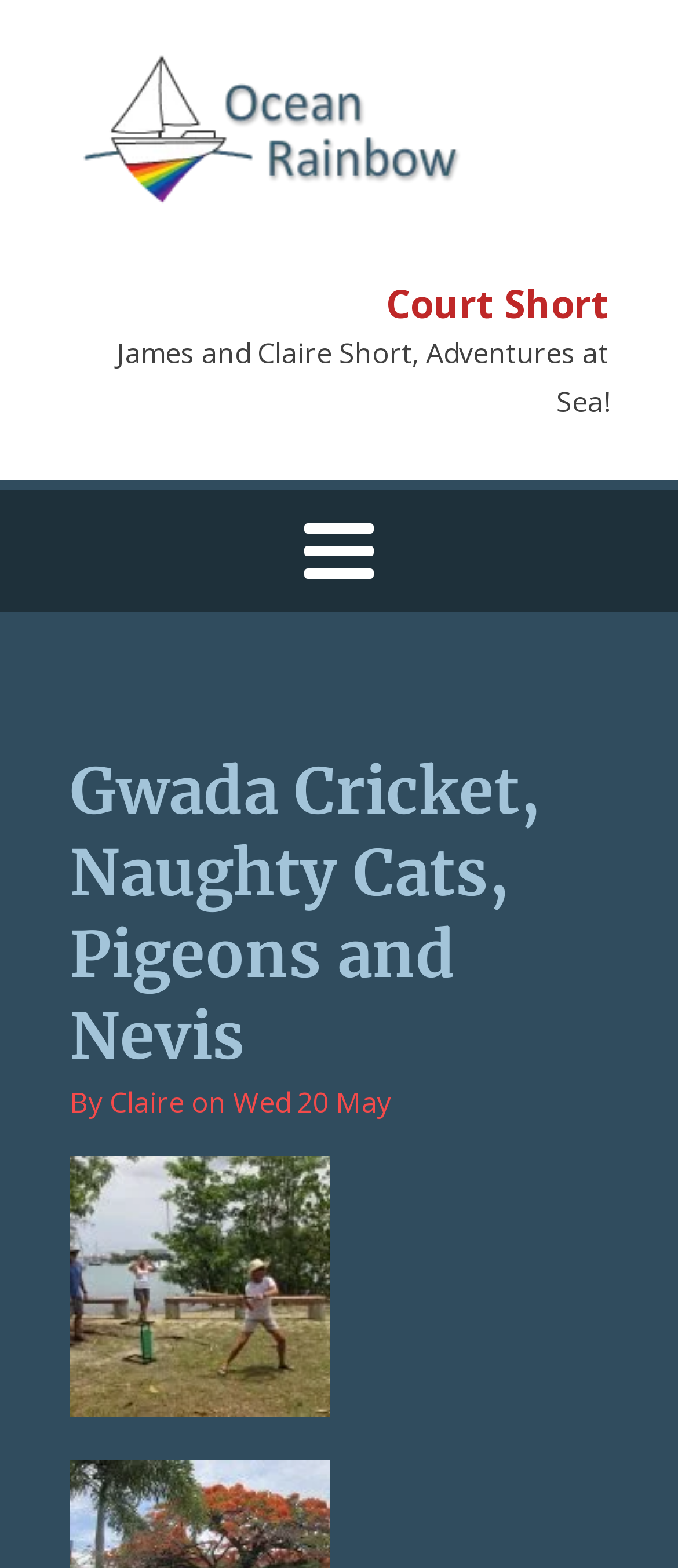How many links are there on the page?
Could you please answer the question thoroughly and with as much detail as possible?

I found the number of links on the page by counting the link elements. There are two link elements: one with no text and one with the text 'Claire slogging'. Therefore, there are two links on the page.